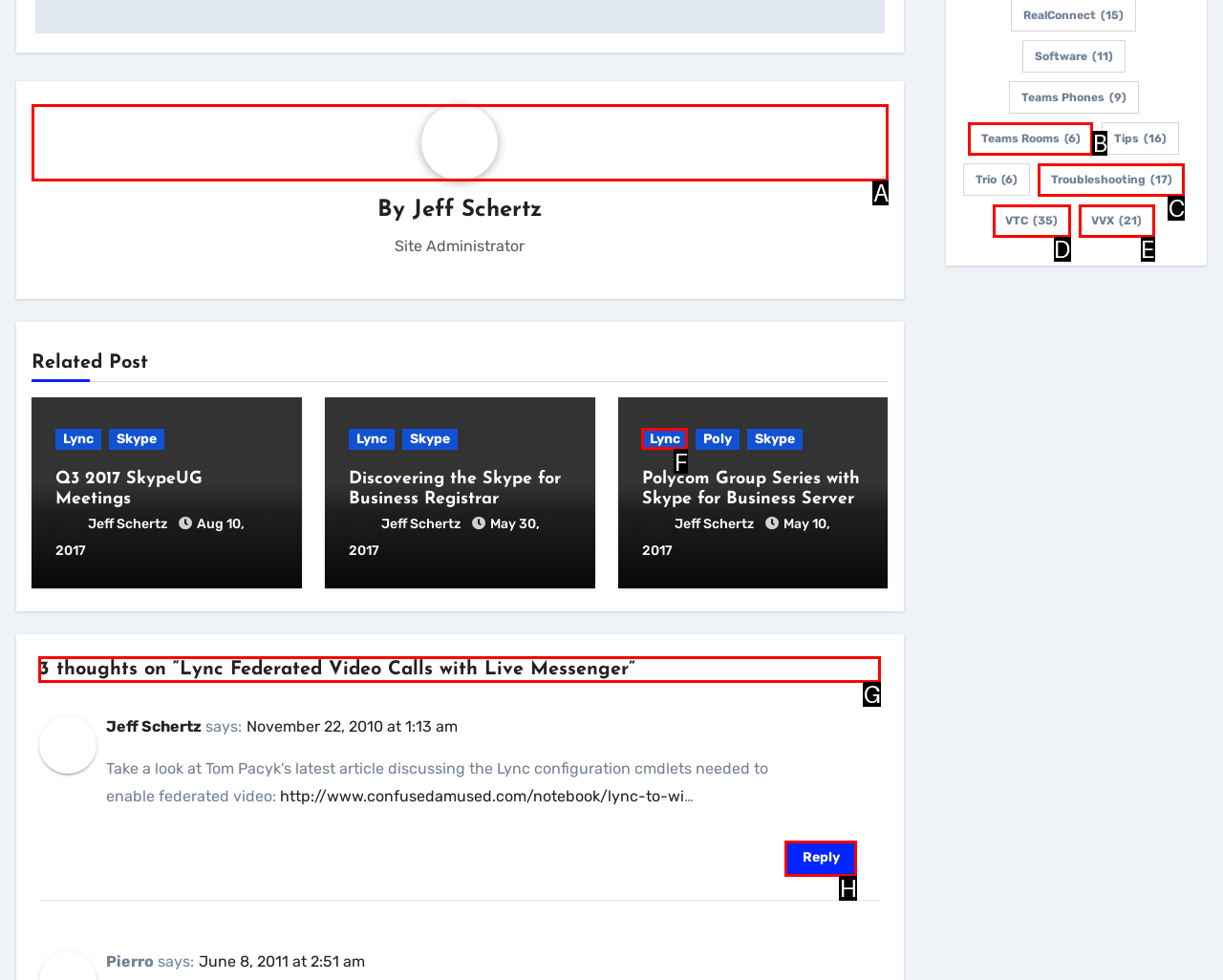Please indicate which option's letter corresponds to the task: Read the article about Lync Federated Video Calls with Live Messenger by examining the highlighted elements in the screenshot.

G